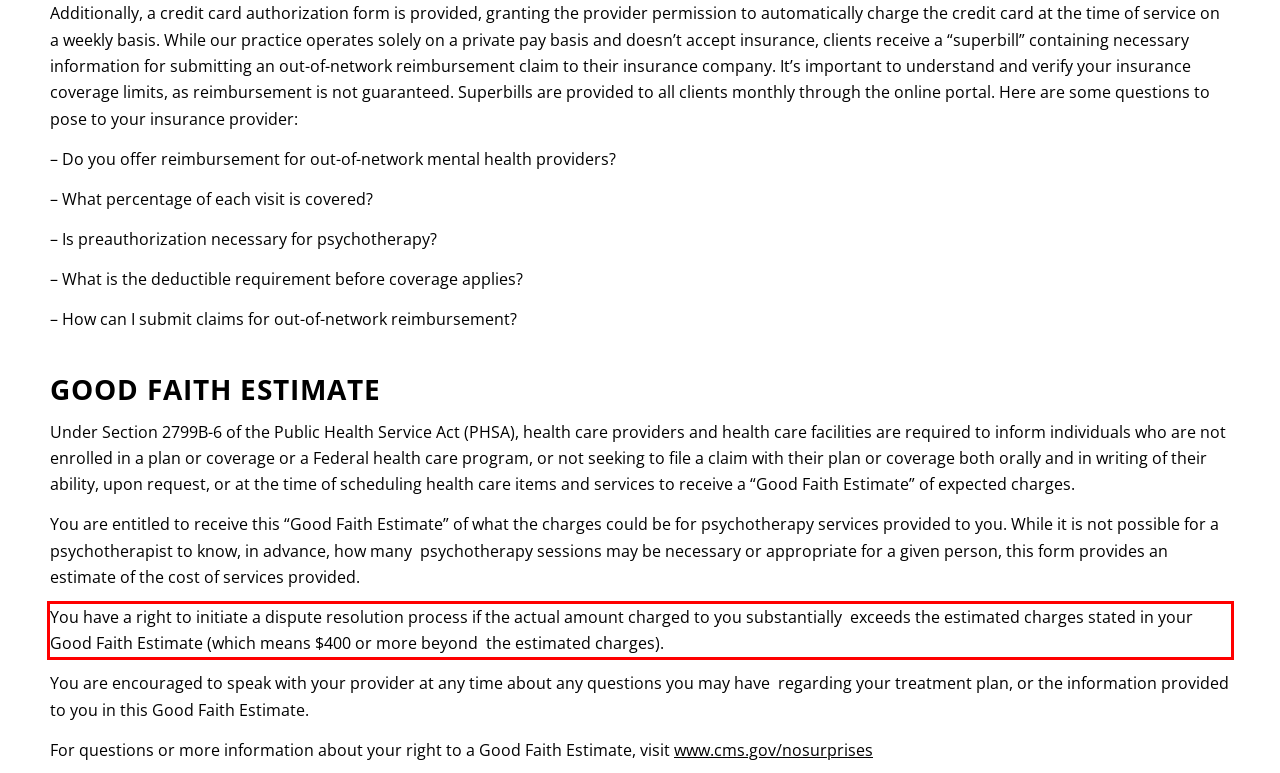Locate the red bounding box in the provided webpage screenshot and use OCR to determine the text content inside it.

You have a right to initiate a dispute resolution process if the actual amount charged to you substantially exceeds the estimated charges stated in your Good Faith Estimate (which means $400 or more beyond the estimated charges).